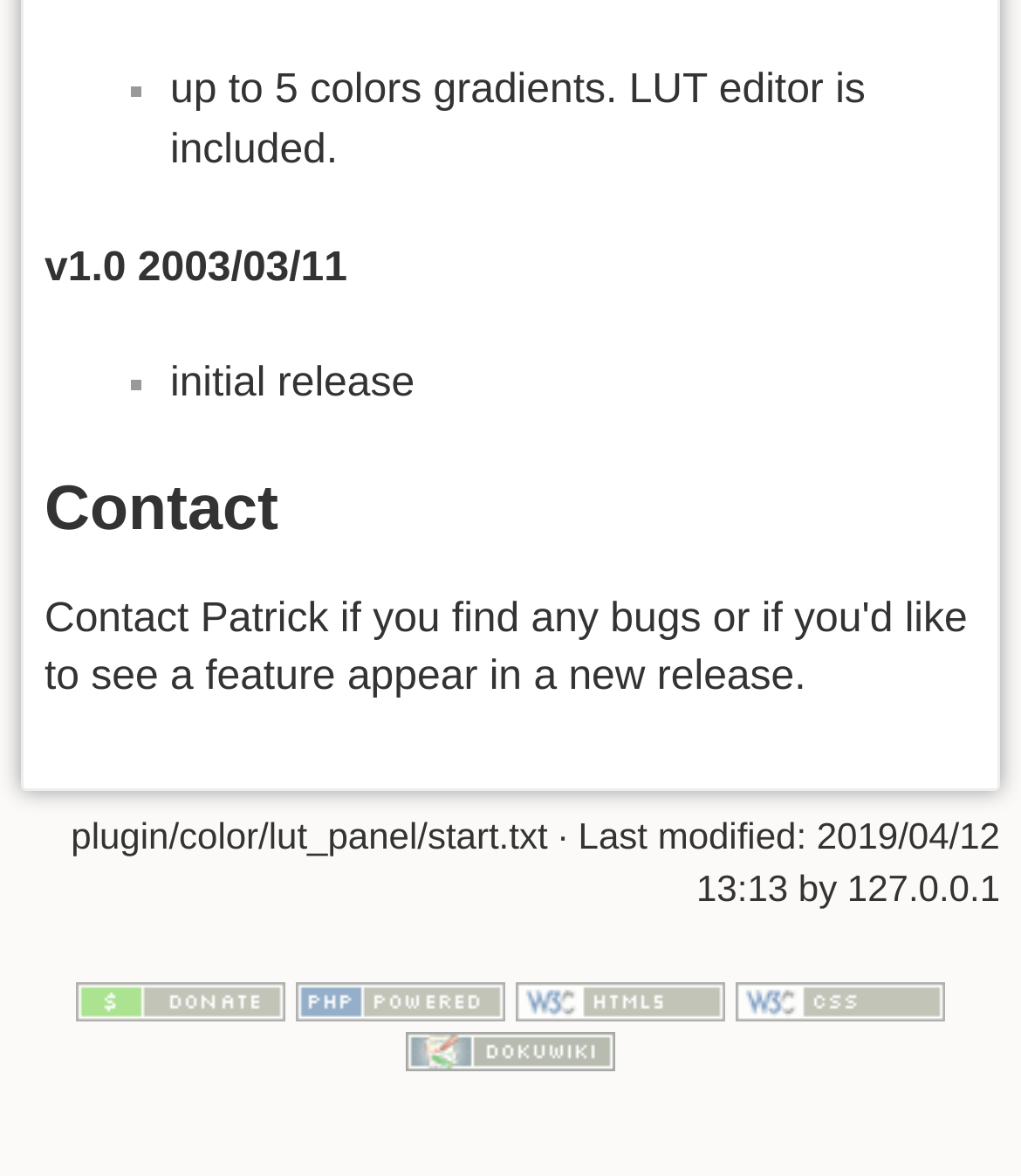Utilize the information from the image to answer the question in detail:
What is the version of the software?

The version of the software is mentioned in the static text element 'v1.0 2003/03/11' which is located at the top of the webpage, indicating that the software is at version 1.0 and was released on 2003/03/11.